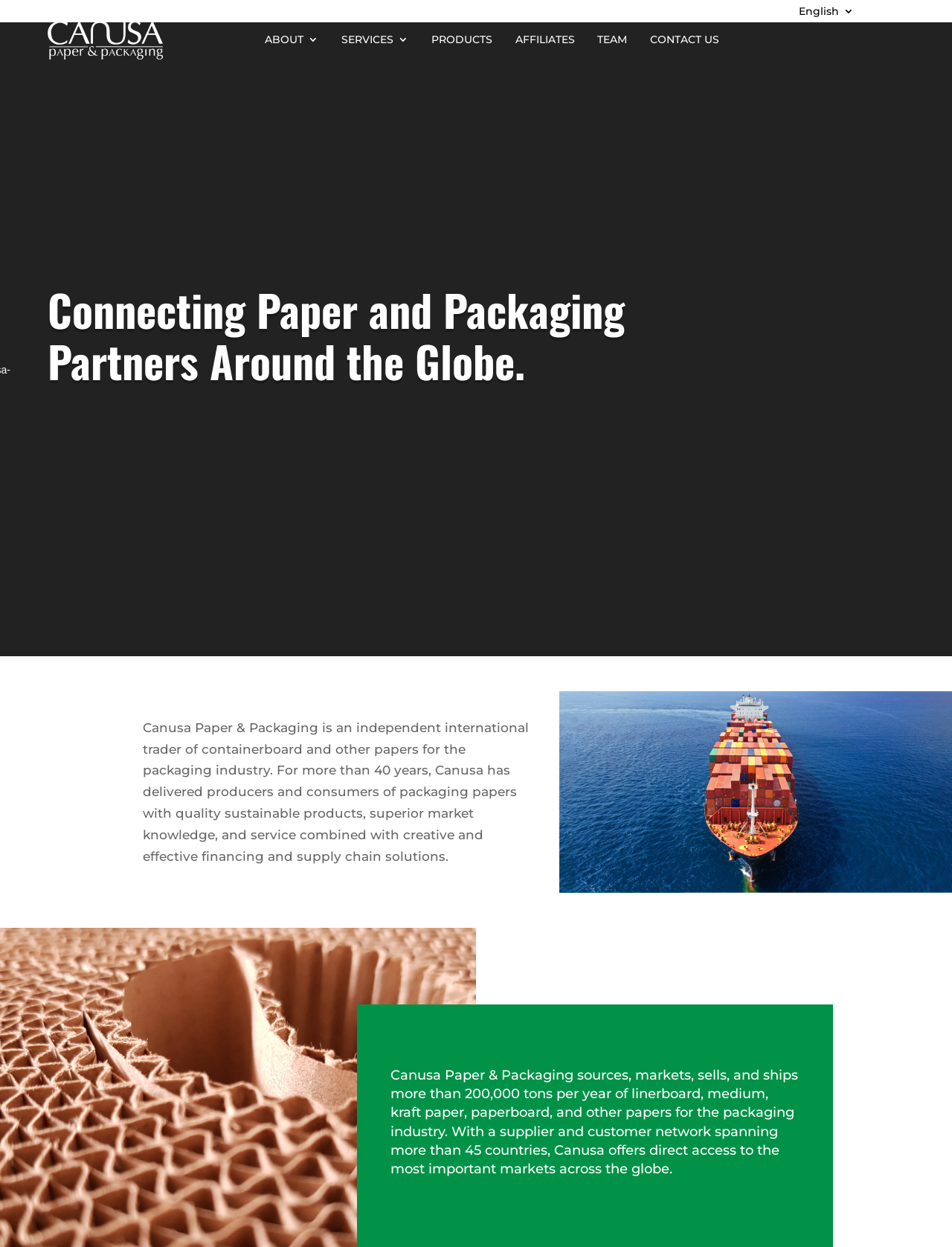Kindly determine the bounding box coordinates for the clickable area to achieve the given instruction: "Explore the SERVICES offered".

[0.359, 0.027, 0.429, 0.041]